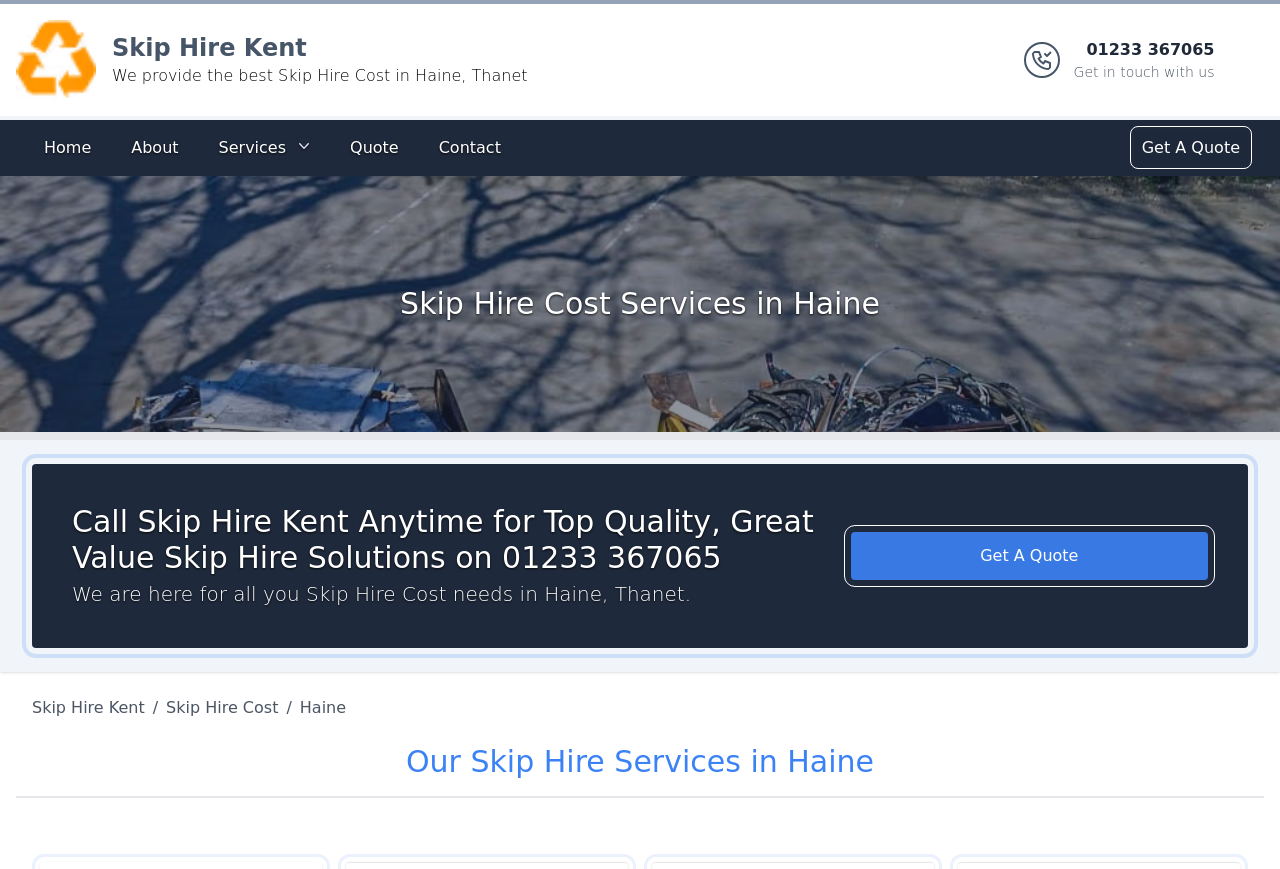Locate the bounding box coordinates of the area you need to click to fulfill this instruction: 'Click the Get A Quote button'. The coordinates must be in the form of four float numbers ranging from 0 to 1: [left, top, right, bottom].

[0.665, 0.612, 0.944, 0.667]